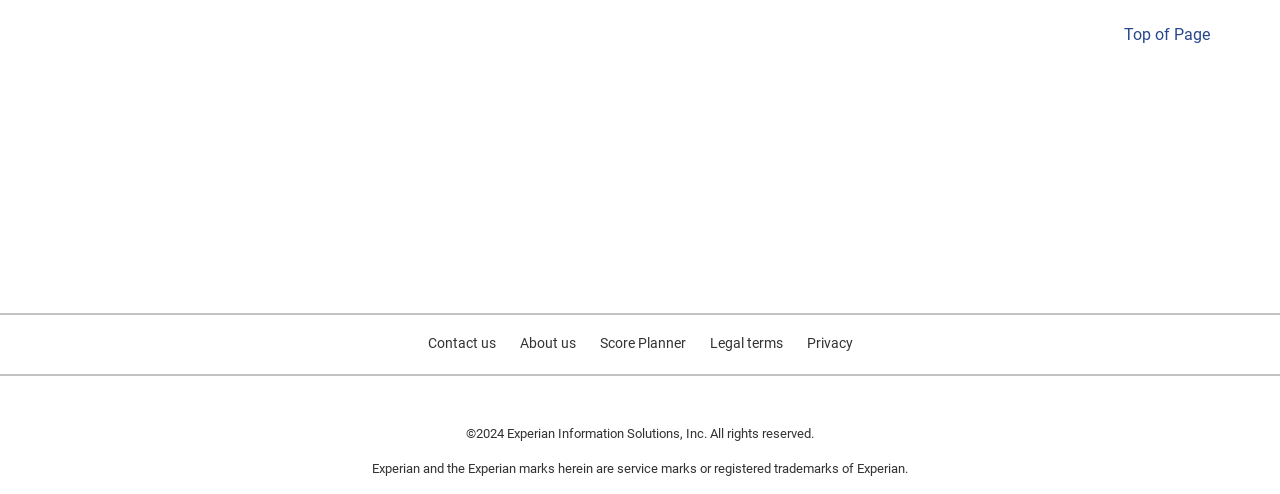Determine the bounding box coordinates for the HTML element mentioned in the following description: "Contact us". The coordinates should be a list of four floats ranging from 0 to 1, represented as [left, top, right, bottom].

[0.334, 0.678, 0.387, 0.711]